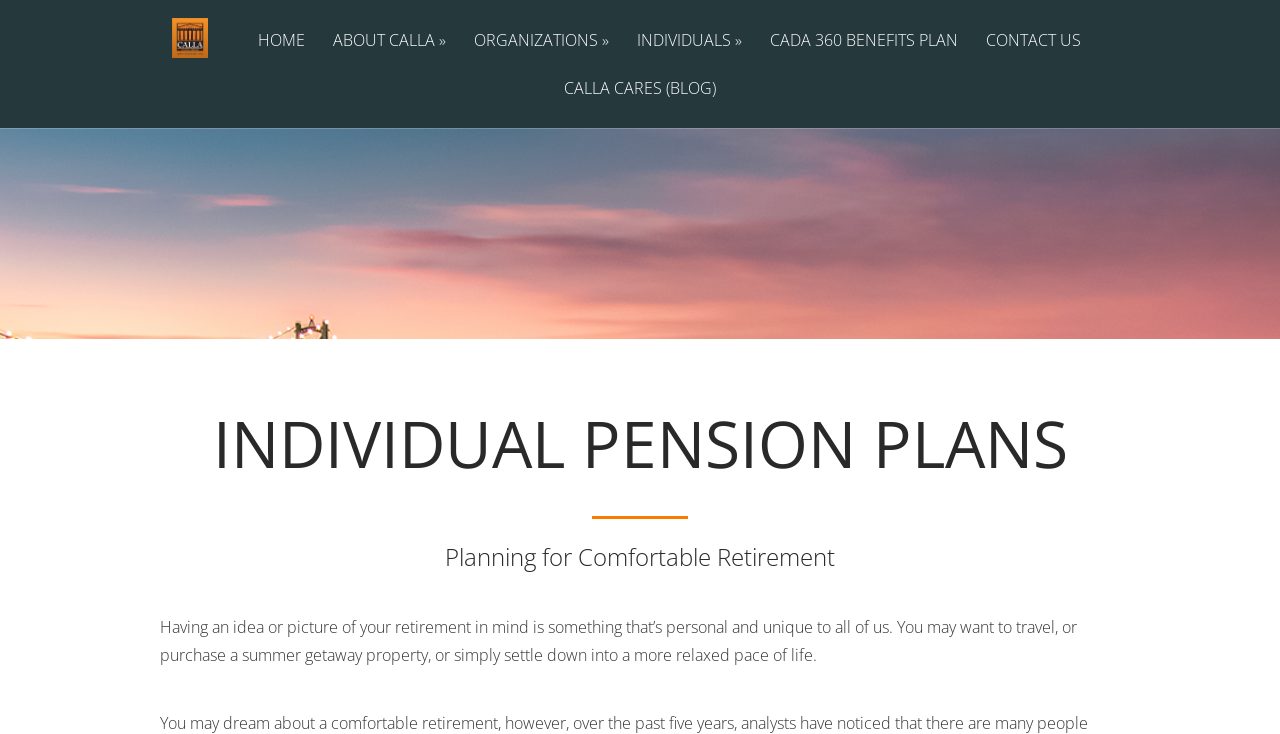What is one possible goal of retirement? Analyze the screenshot and reply with just one word or a short phrase.

Travel